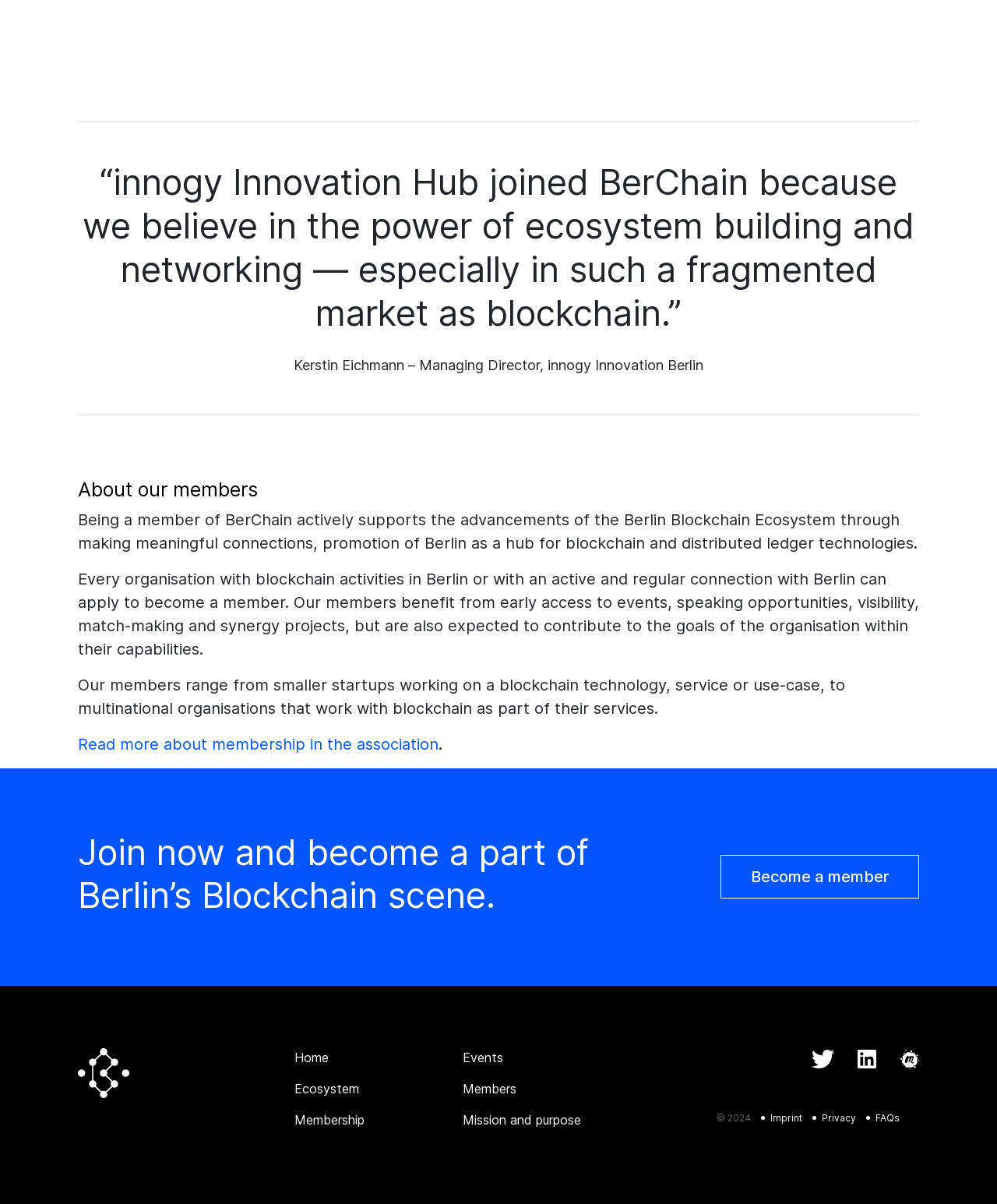What types of organizations can apply to become members?
Please answer the question with a detailed and comprehensive explanation.

The question asks for the types of organizations that can apply to become members of BerChain. By reading the StaticText element with ID 43, we can find the description of the membership application process, which states that every organisation with blockchain activities in Berlin or with an active and regular connection with Berlin can apply to become a member.